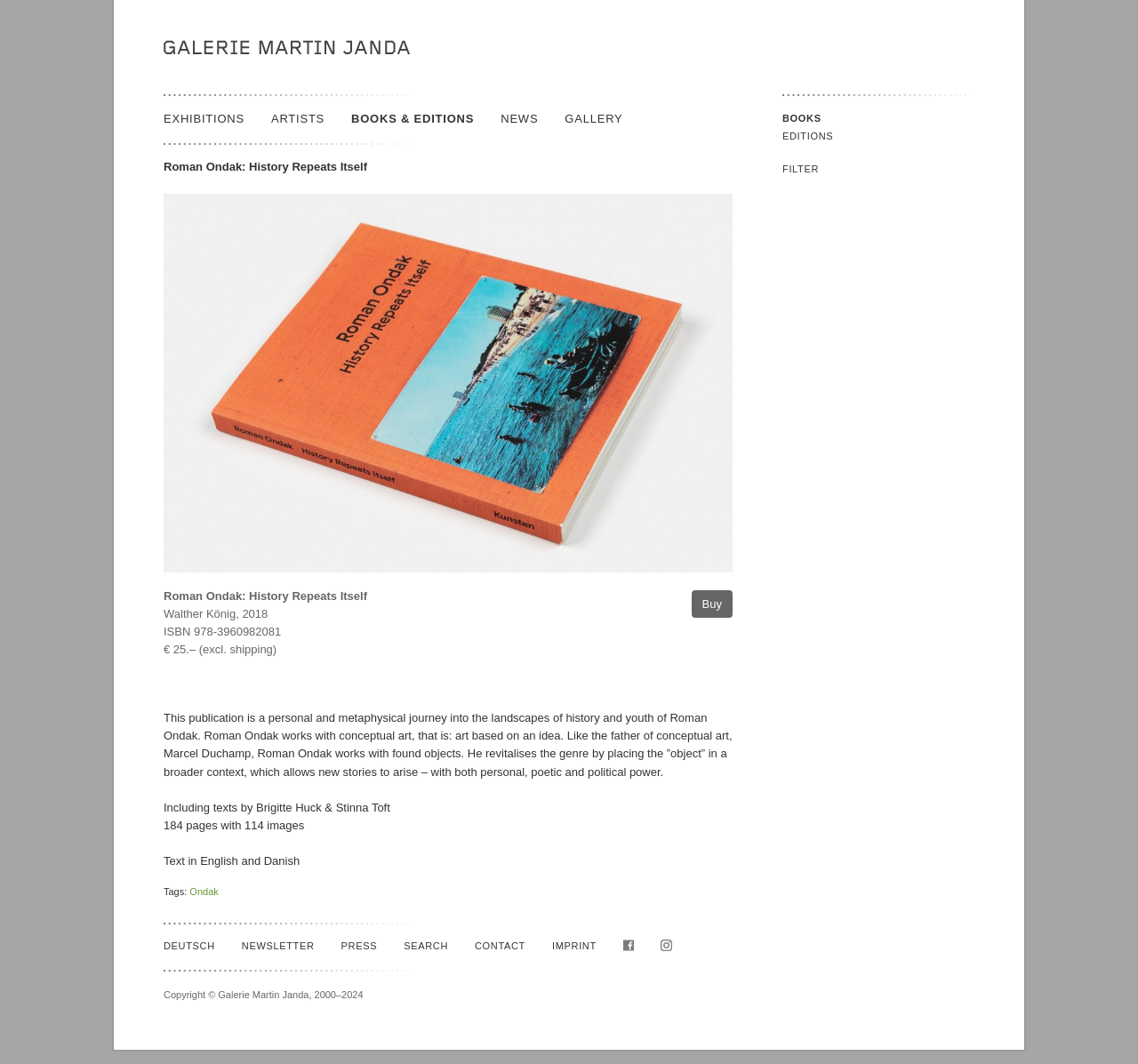Extract the bounding box for the UI element that matches this description: "Deutsch".

[0.144, 0.868, 0.189, 0.91]